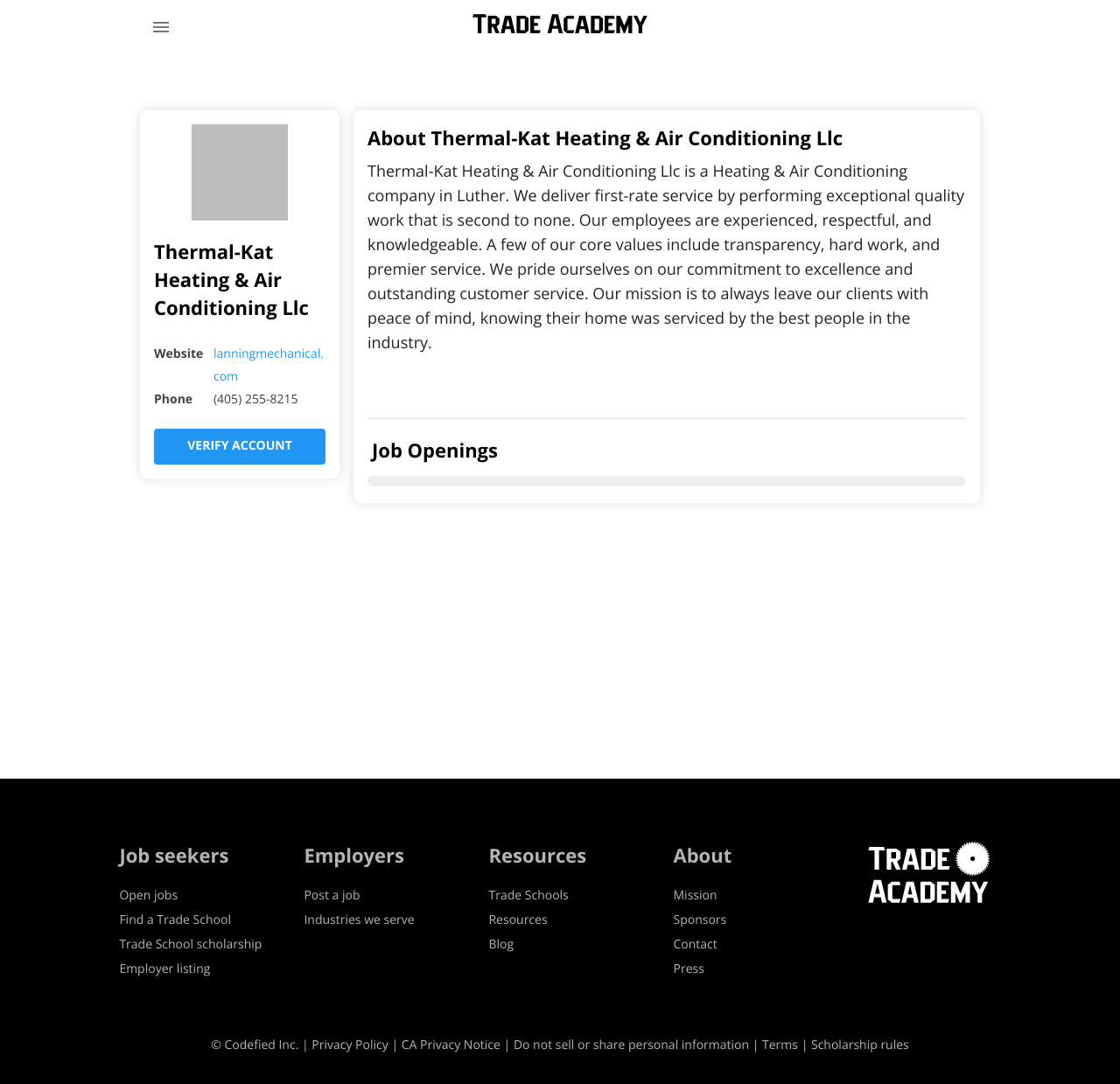Consider the image and give a detailed and elaborate answer to the question: 
What is the phone number of the company?

The phone number can be found in the StaticText element with the text '(405) 255-8215' which is located below the 'Phone' label.